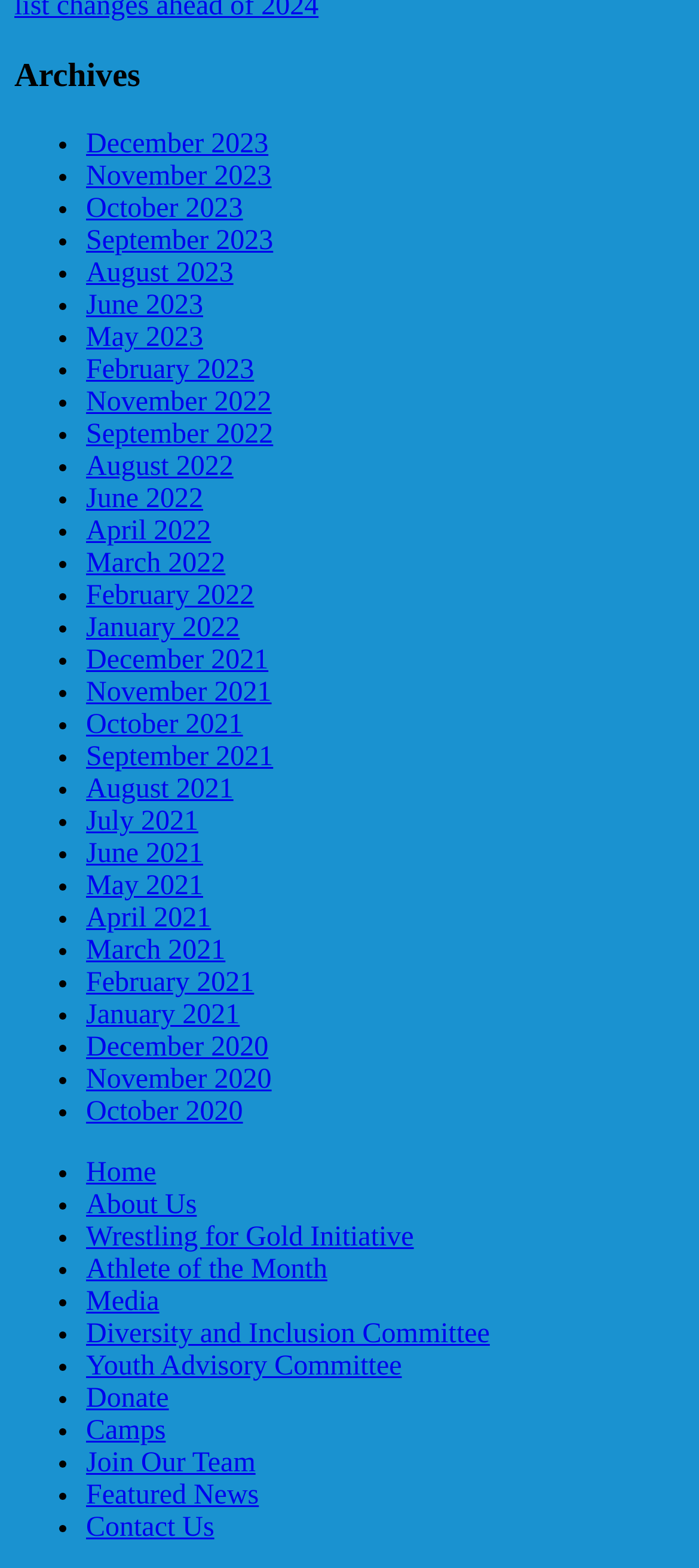Locate the bounding box coordinates of the area you need to click to fulfill this instruction: 'Click on Archives'. The coordinates must be in the form of four float numbers ranging from 0 to 1: [left, top, right, bottom].

[0.021, 0.036, 0.979, 0.061]